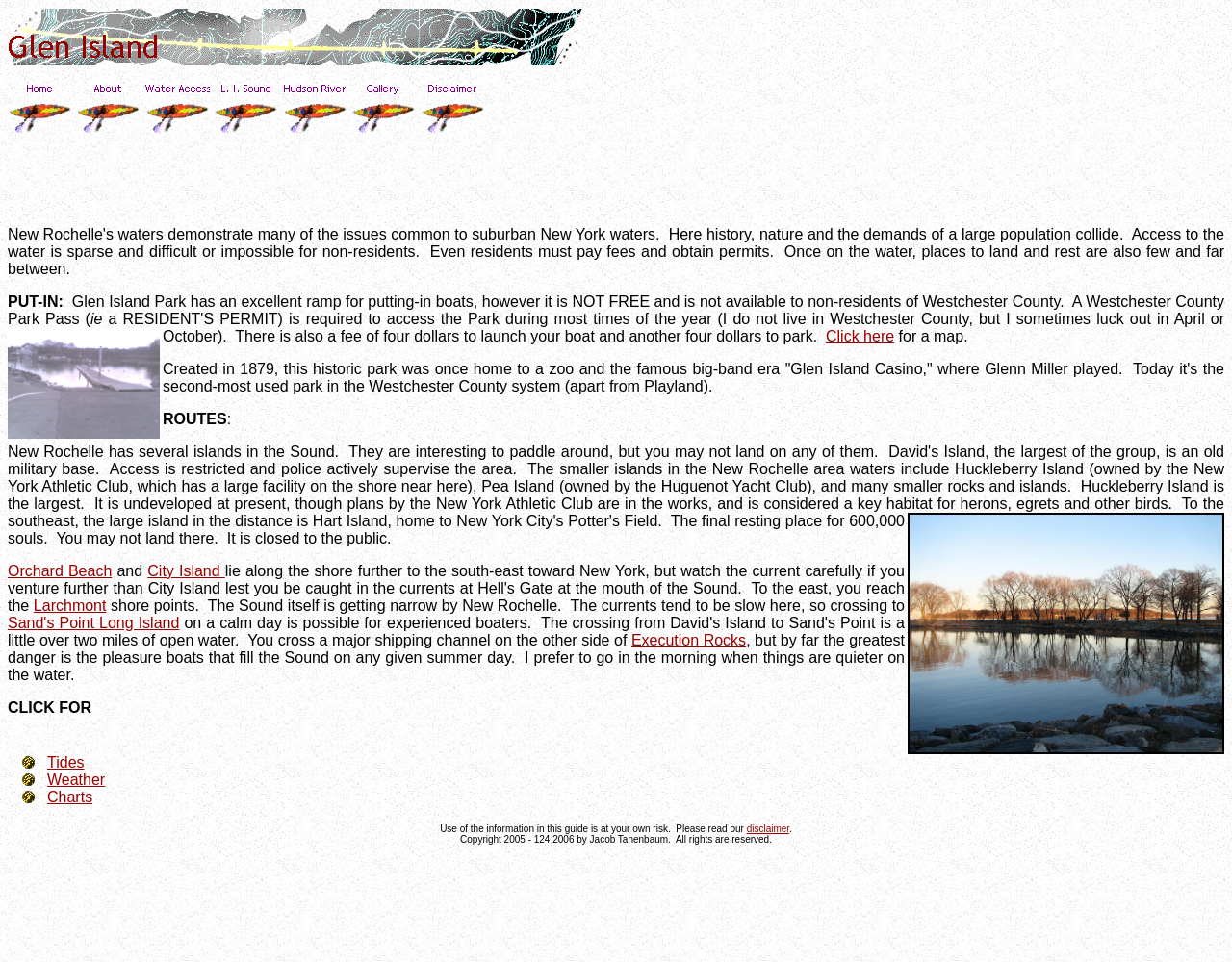Identify the bounding box coordinates of the clickable region necessary to fulfill the following instruction: "Check Disclaimer". The bounding box coordinates should be four float numbers between 0 and 1, i.e., [left, top, right, bottom].

[0.341, 0.098, 0.394, 0.114]